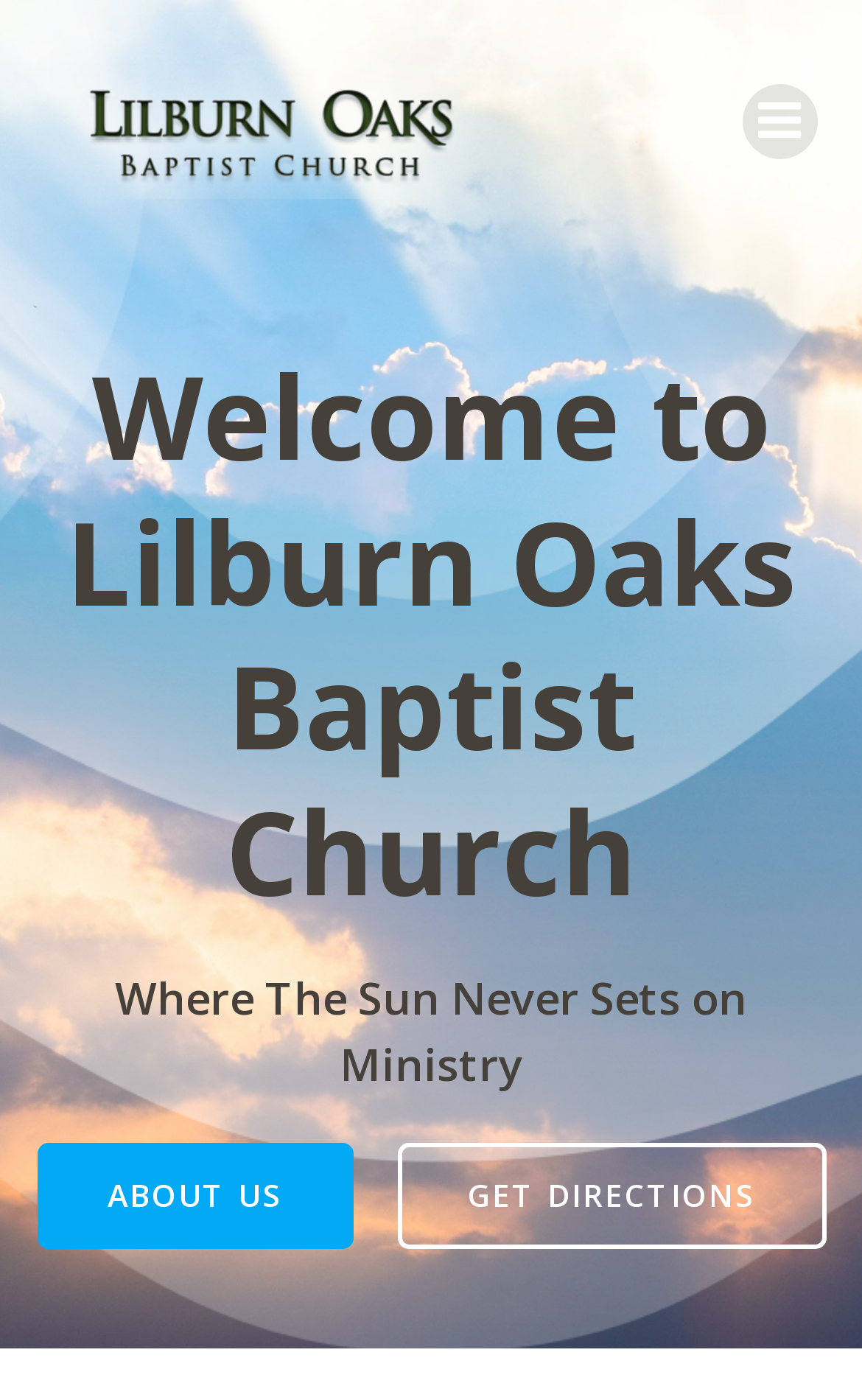Locate the bounding box of the UI element defined by this description: "Sport Equipment". The coordinates should be given as four float numbers between 0 and 1, formatted as [left, top, right, bottom].

None